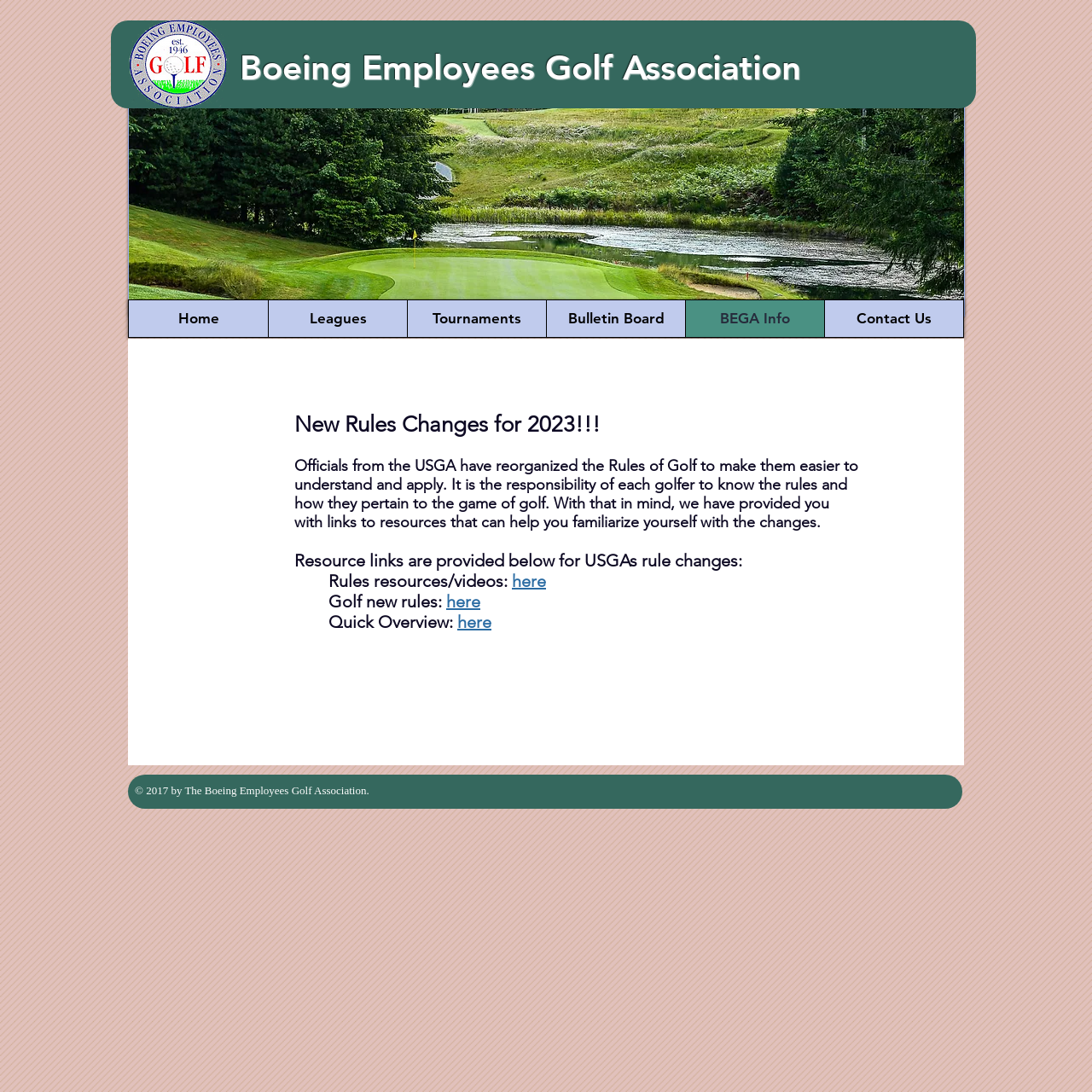Reply to the question with a brief word or phrase: What is the year of copyright?

2017